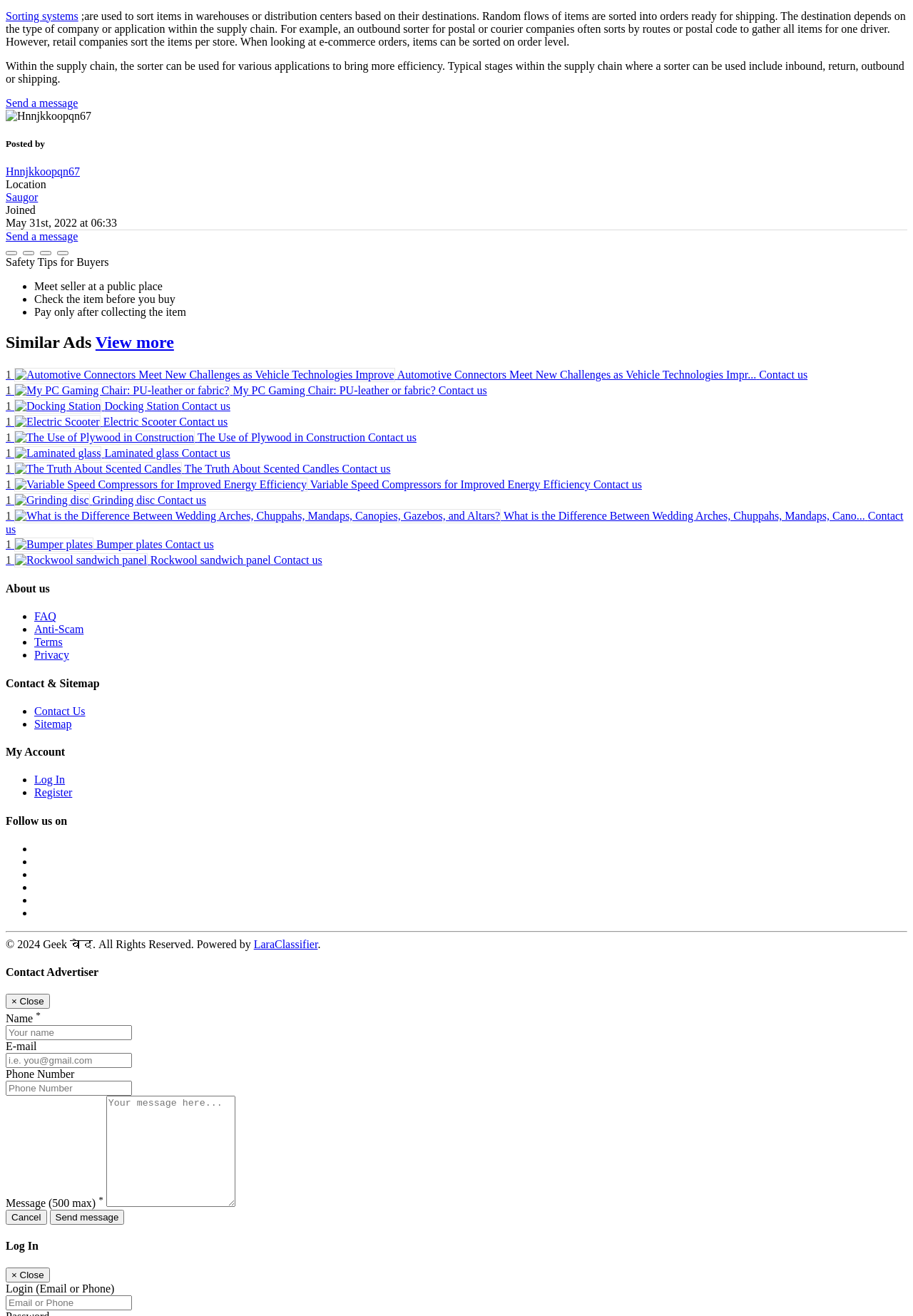Pinpoint the bounding box coordinates of the area that must be clicked to complete this instruction: "Check the 'Safety Tips for Buyers'".

[0.006, 0.194, 0.119, 0.204]